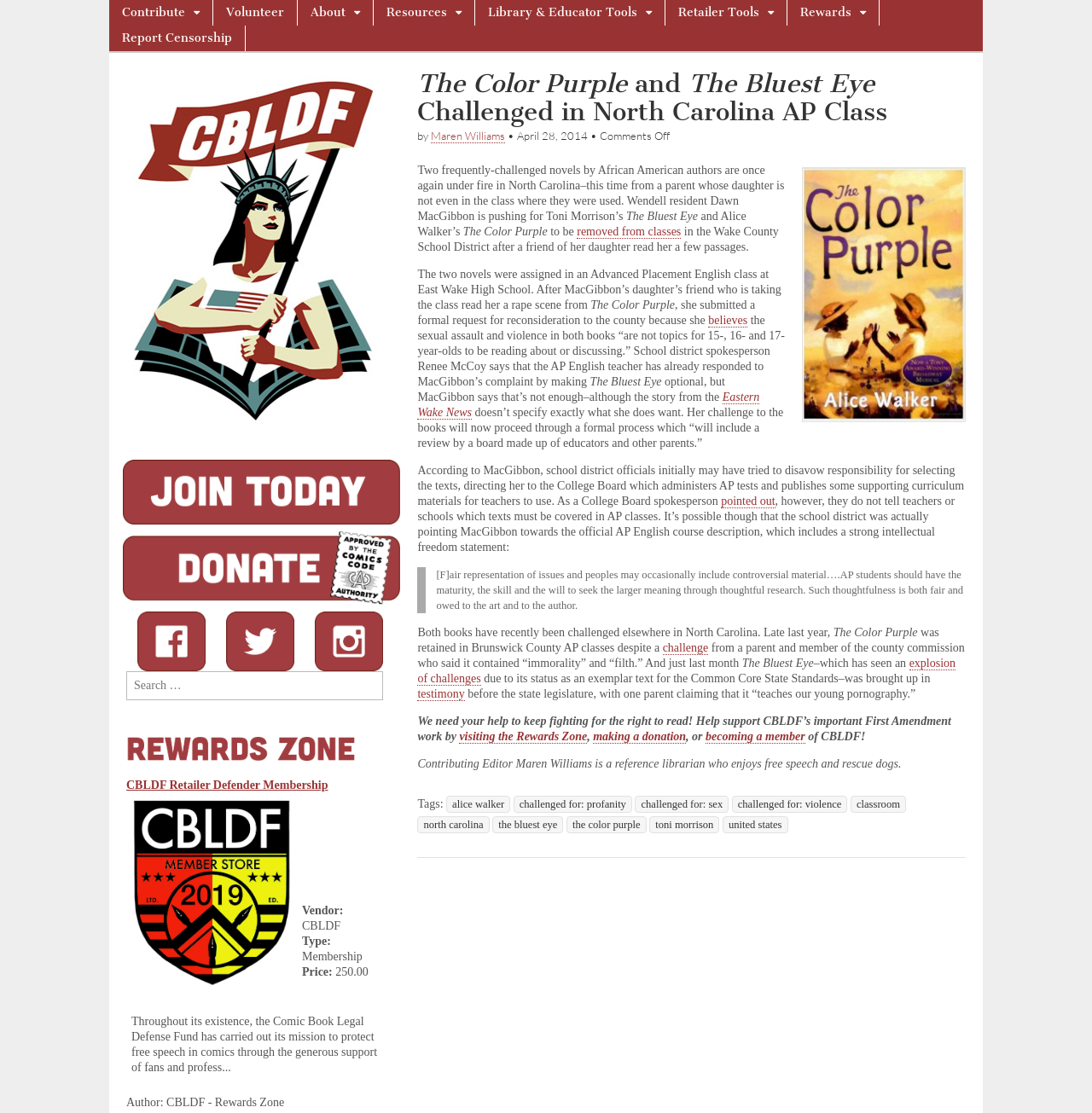Given the description: "north carolina", determine the bounding box coordinates of the UI element. The coordinates should be formatted as four float numbers between 0 and 1, [left, top, right, bottom].

[0.382, 0.734, 0.448, 0.749]